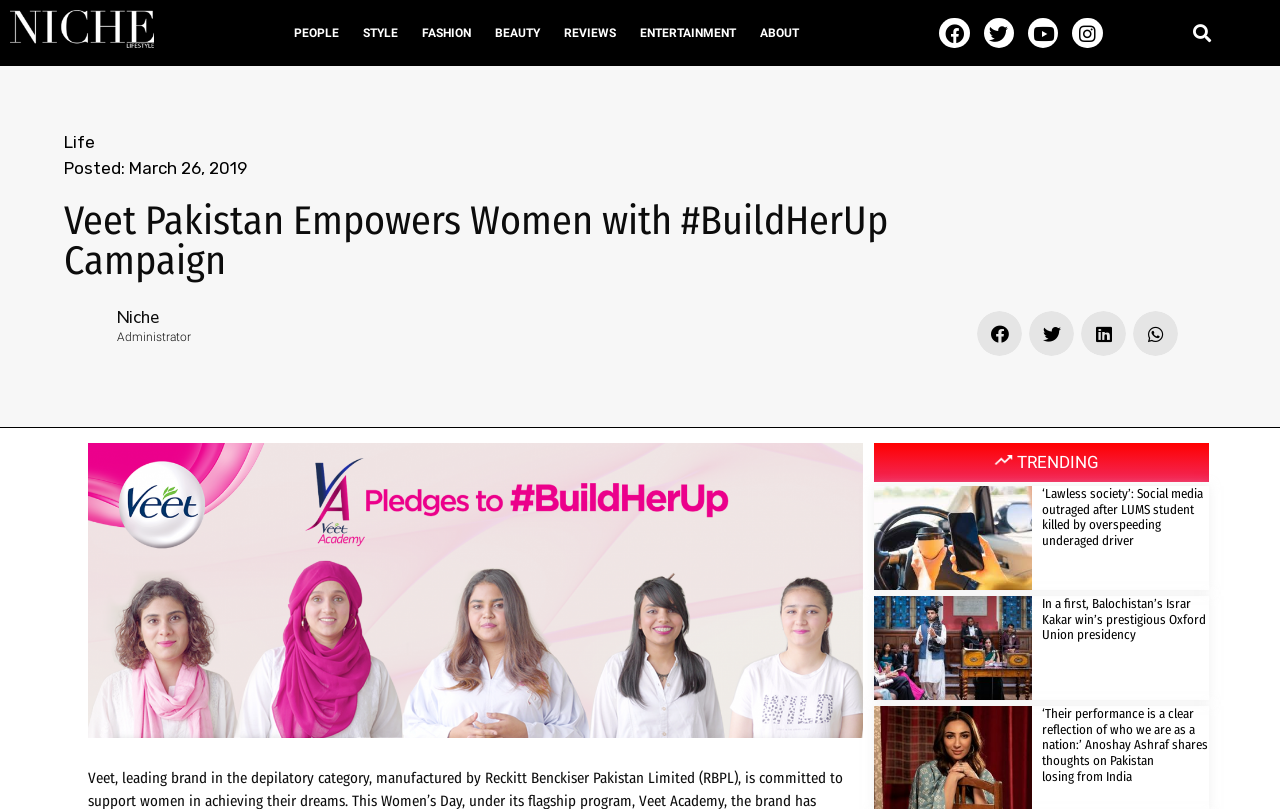Describe every aspect of the webpage in a detailed manner.

The webpage appears to be a news article or blog post about Veet Pakistan's #BuildHerUp campaign, which aims to empower women. At the top of the page, there is a navigation menu with links to various categories such as PEOPLE, STYLE, FASHION, BEAUTY, REVIEWS, ENTERTAINMENT, and ABOUT. Below the navigation menu, there are social media links to Facebook, Twitter, and Instagram.

On the left side of the page, there is a search bar with a "Search" button. Above the search bar, there is a link to the category "Life" and a posted date "March 26, 2019". The main heading of the page "Veet Pakistan Empowers Women with #BuildHerUp Campaign" is located below the search bar.

To the right of the main heading, there is an image with the caption "Niche". Below the image, there is a subheading "Niche" and a text "Administrator". On the right side of the page, there are four buttons to share the article on Facebook, Twitter, LinkedIn, and WhatsApp.

The main content of the page is divided into three sections, each with a heading and a link to a news article. The first section has a heading "TRENDING" and features an article about a LUMS student killed by an overspeeding underage driver. The second section features an article about a Balochistan student winning the Oxford Union presidency. The third section features an article about Anoshay Ashraf's thoughts on Pakistan losing to India.